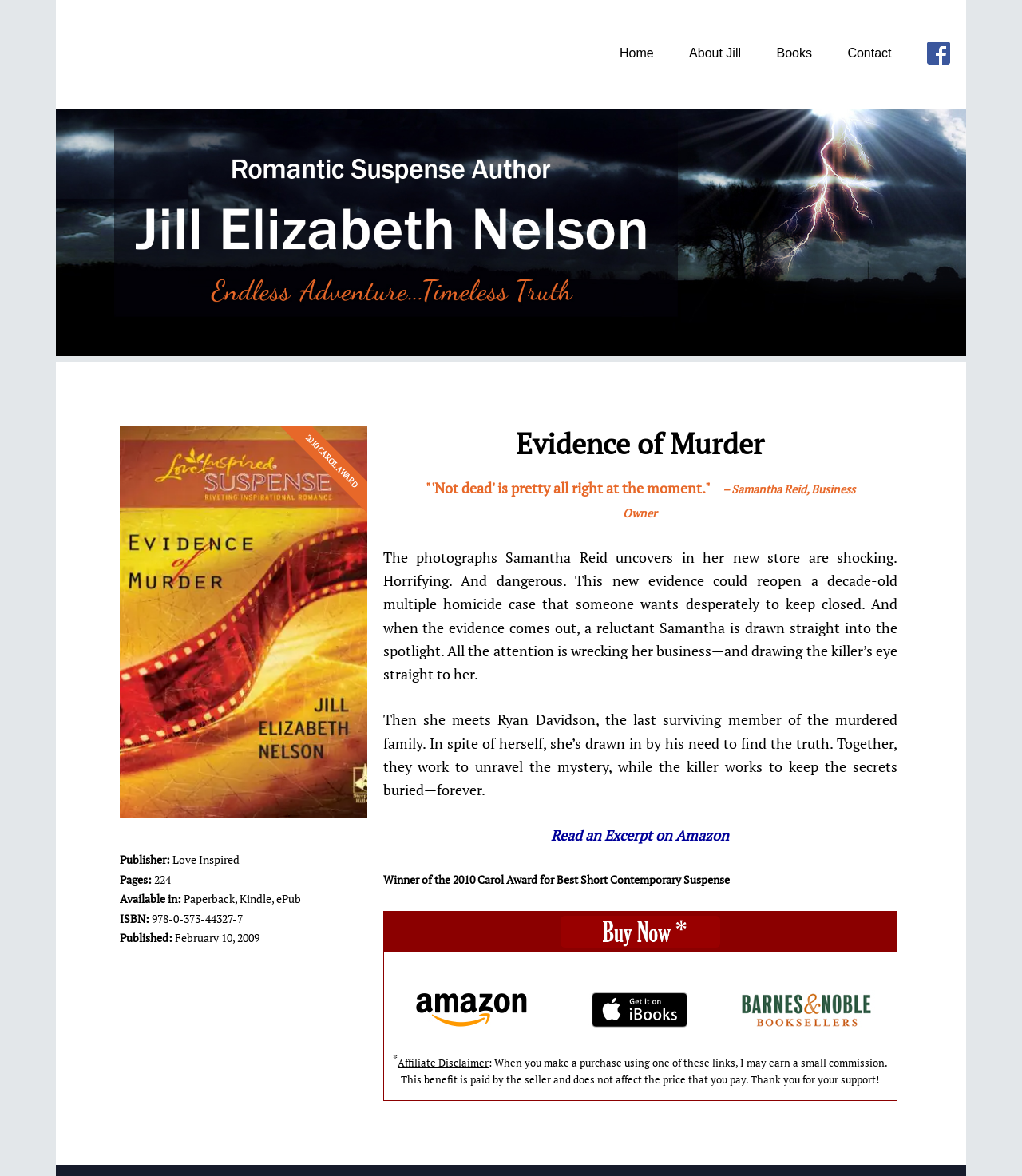Identify the bounding box coordinates of the HTML element based on this description: "Contact".

[0.814, 0.005, 0.888, 0.086]